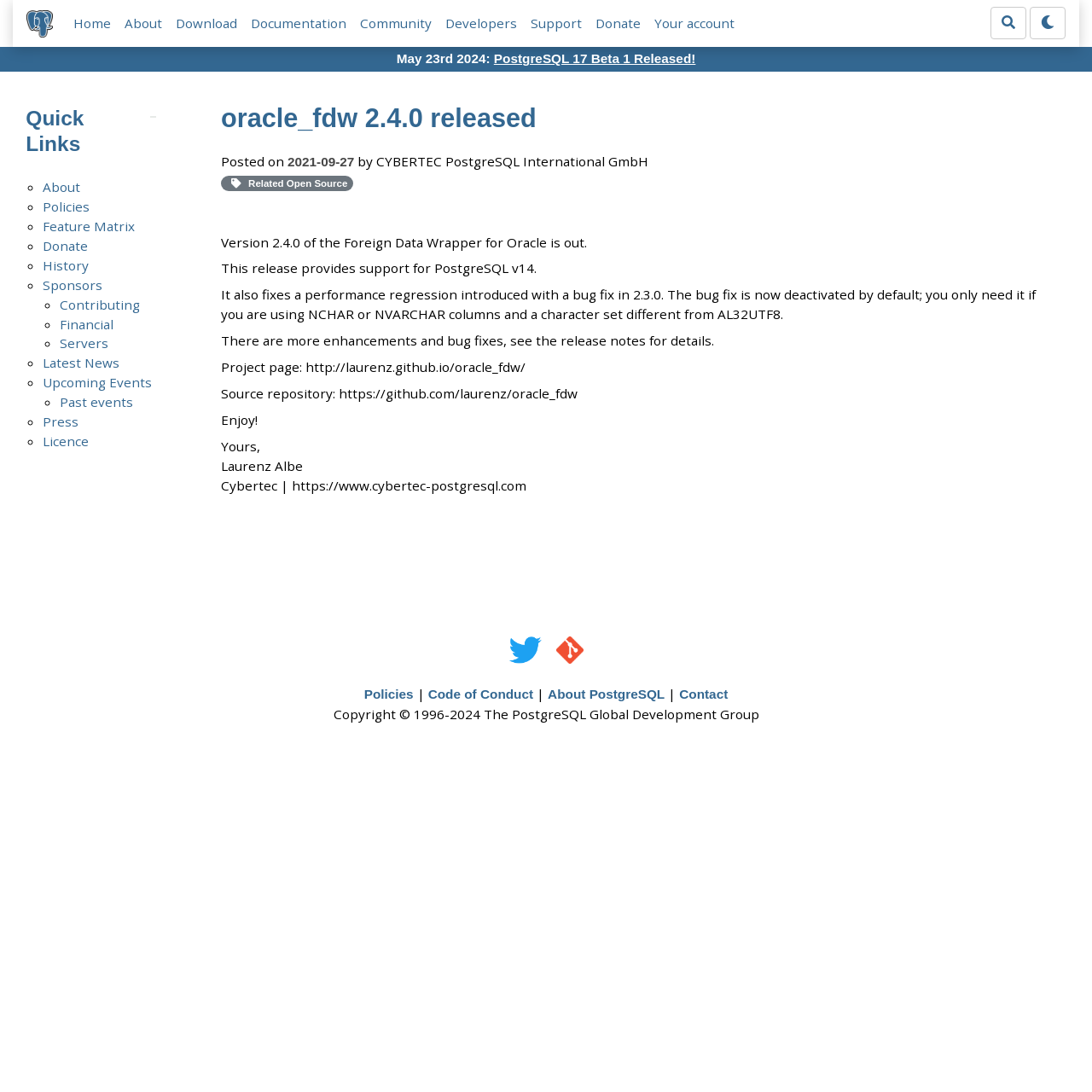Identify the bounding box coordinates of the section that should be clicked to achieve the task described: "Search for something".

[0.907, 0.007, 0.94, 0.036]